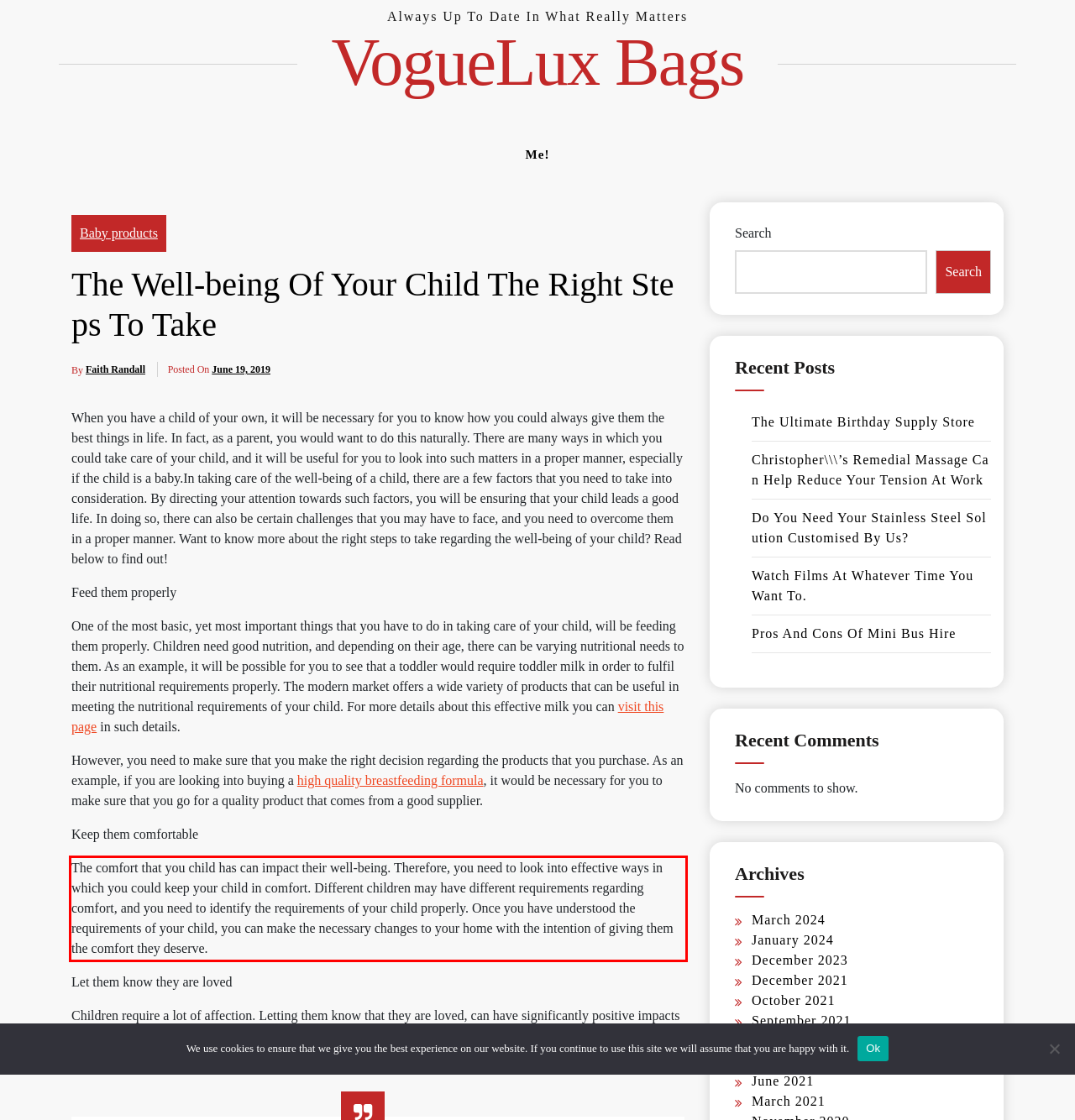Please identify and extract the text from the UI element that is surrounded by a red bounding box in the provided webpage screenshot.

The comfort that you child has can impact their well-being. Therefore, you need to look into effective ways in which you could keep your child in comfort. Different children may have different requirements regarding comfort, and you need to identify the requirements of your child properly. Once you have understood the requirements of your child, you can make the necessary changes to your home with the intention of giving them the comfort they deserve.